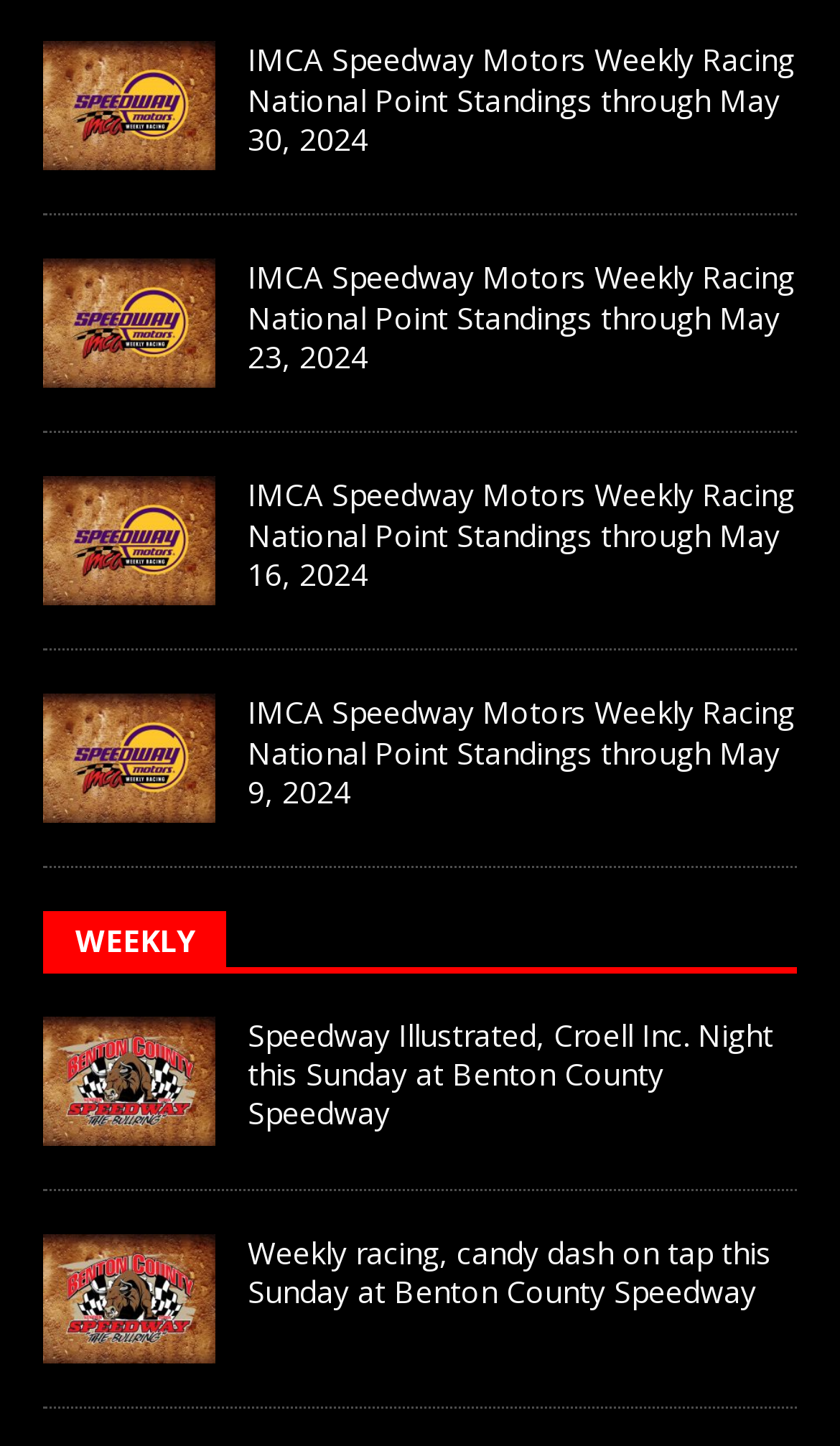Please determine the bounding box coordinates of the element to click on in order to accomplish the following task: "Explore the 'Lying' chapter". Ensure the coordinates are four float numbers ranging from 0 to 1, i.e., [left, top, right, bottom].

None